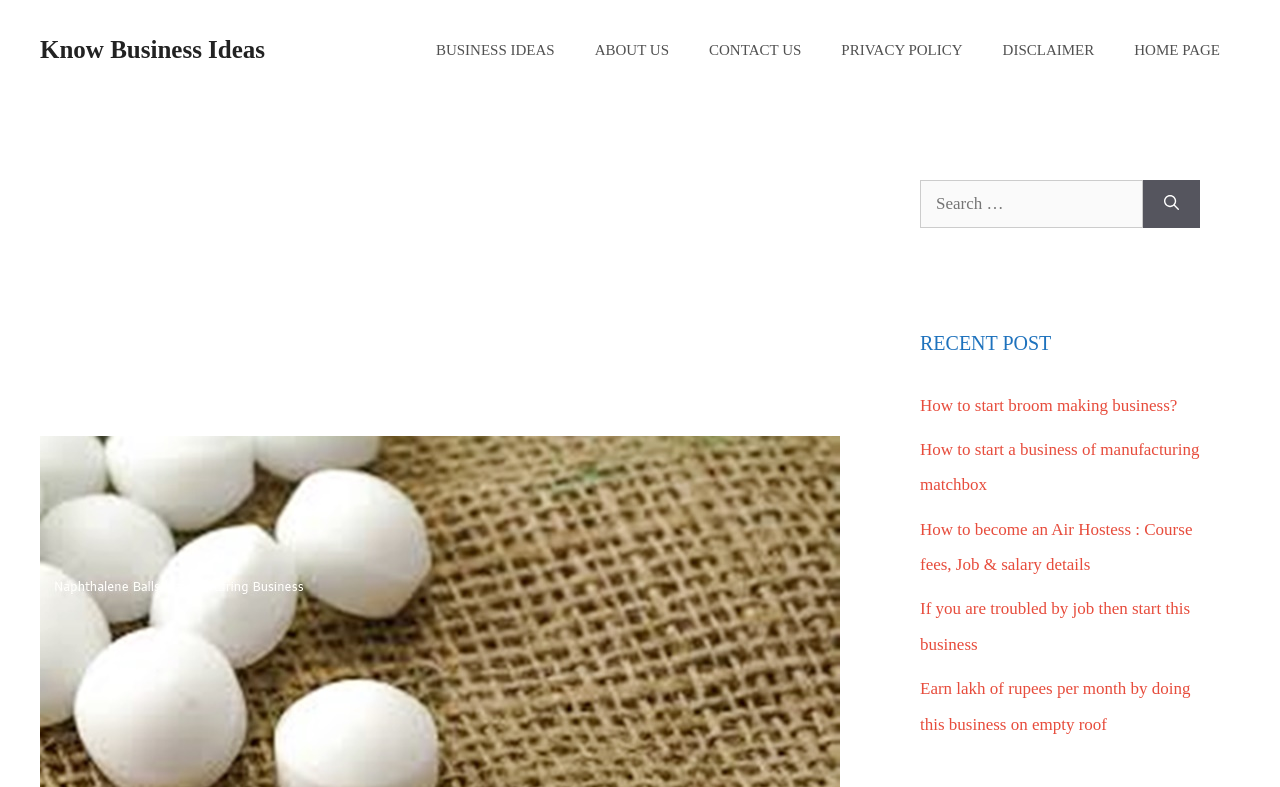Determine the bounding box coordinates of the clickable element necessary to fulfill the instruction: "Read the recent post about broom making business". Provide the coordinates as four float numbers within the 0 to 1 range, i.e., [left, top, right, bottom].

[0.719, 0.503, 0.92, 0.527]